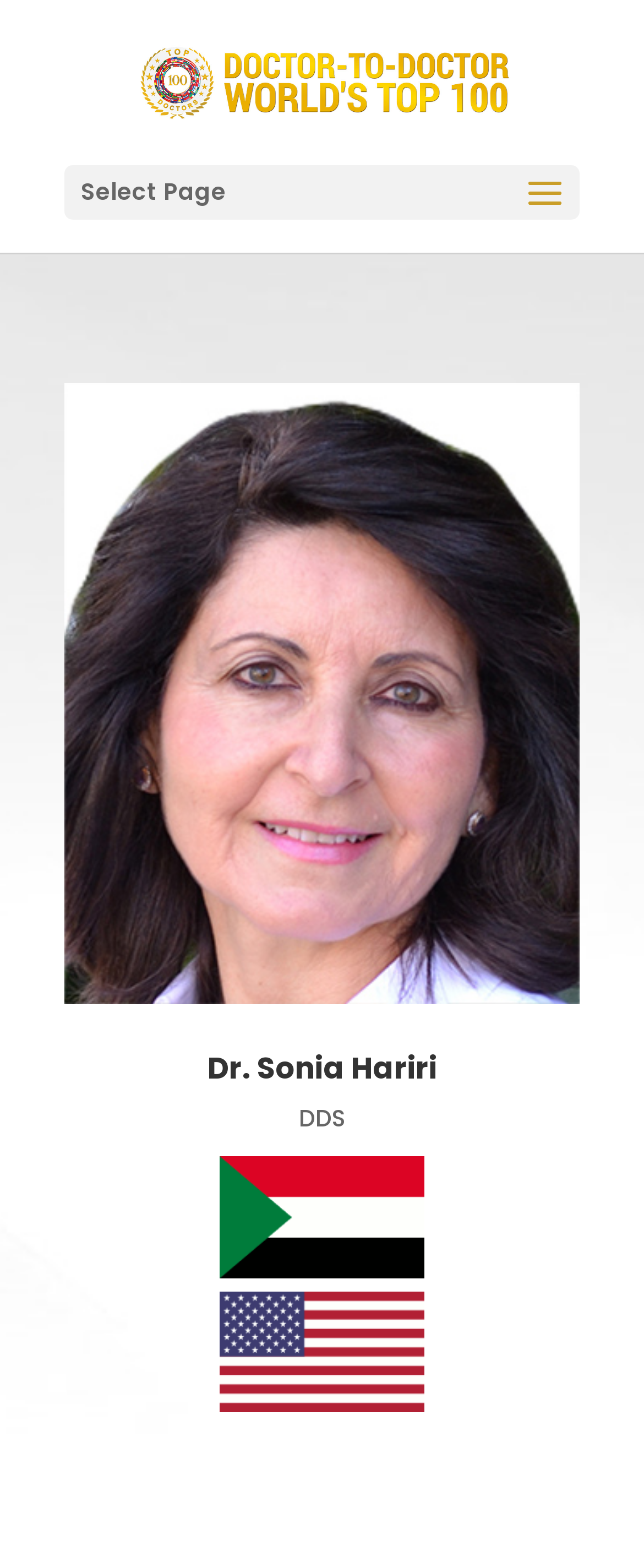Explain the webpage's layout and main content in detail.

The webpage is about Dr. Sonia Hariri, one of the world's top 100 doctors. At the top, there is a link and an image, both labeled "World's Top 100 Doctors", which suggests that this webpage is part of a larger collection or list of top doctors. 

Below this, there is a dropdown menu labeled "Select Page", which implies that there are multiple pages or sections to navigate. 

The main content of the page is focused on Dr. Sonia Hariri, with a prominent heading displaying her name. To the right of her name, there is a smaller text "DDS", which likely stands for Doctor of Dental Surgery, indicating her profession. 

There are two images on the page, both located below Dr. Hariri's name and profession. These images are not explicitly labeled, but they may be related to Dr. Hariri's work or achievements.